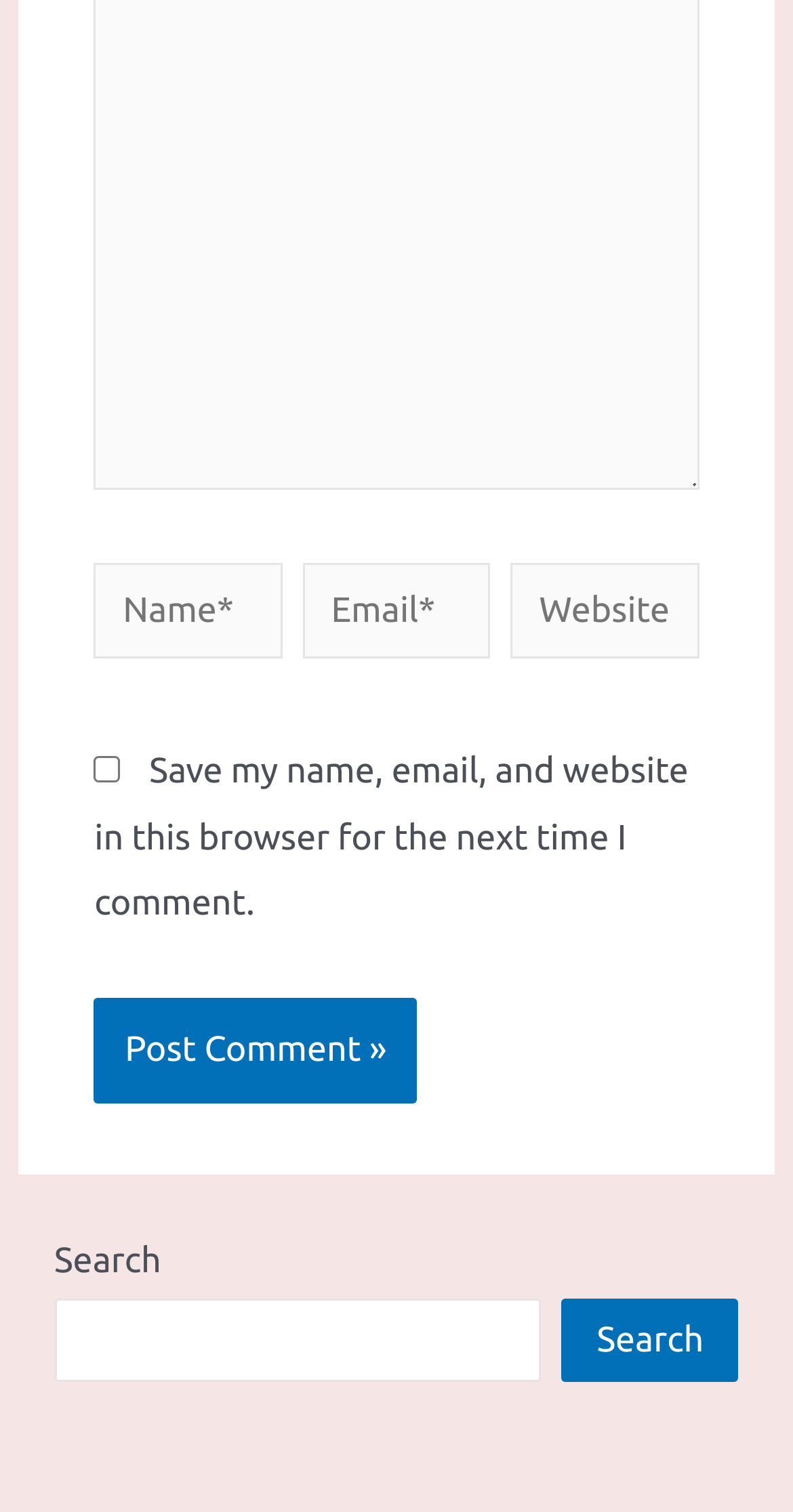Please provide the bounding box coordinate of the region that matches the element description: Search. Coordinates should be in the format (top-left x, top-left y, bottom-right x, bottom-right y) and all values should be between 0 and 1.

[0.708, 0.858, 0.932, 0.914]